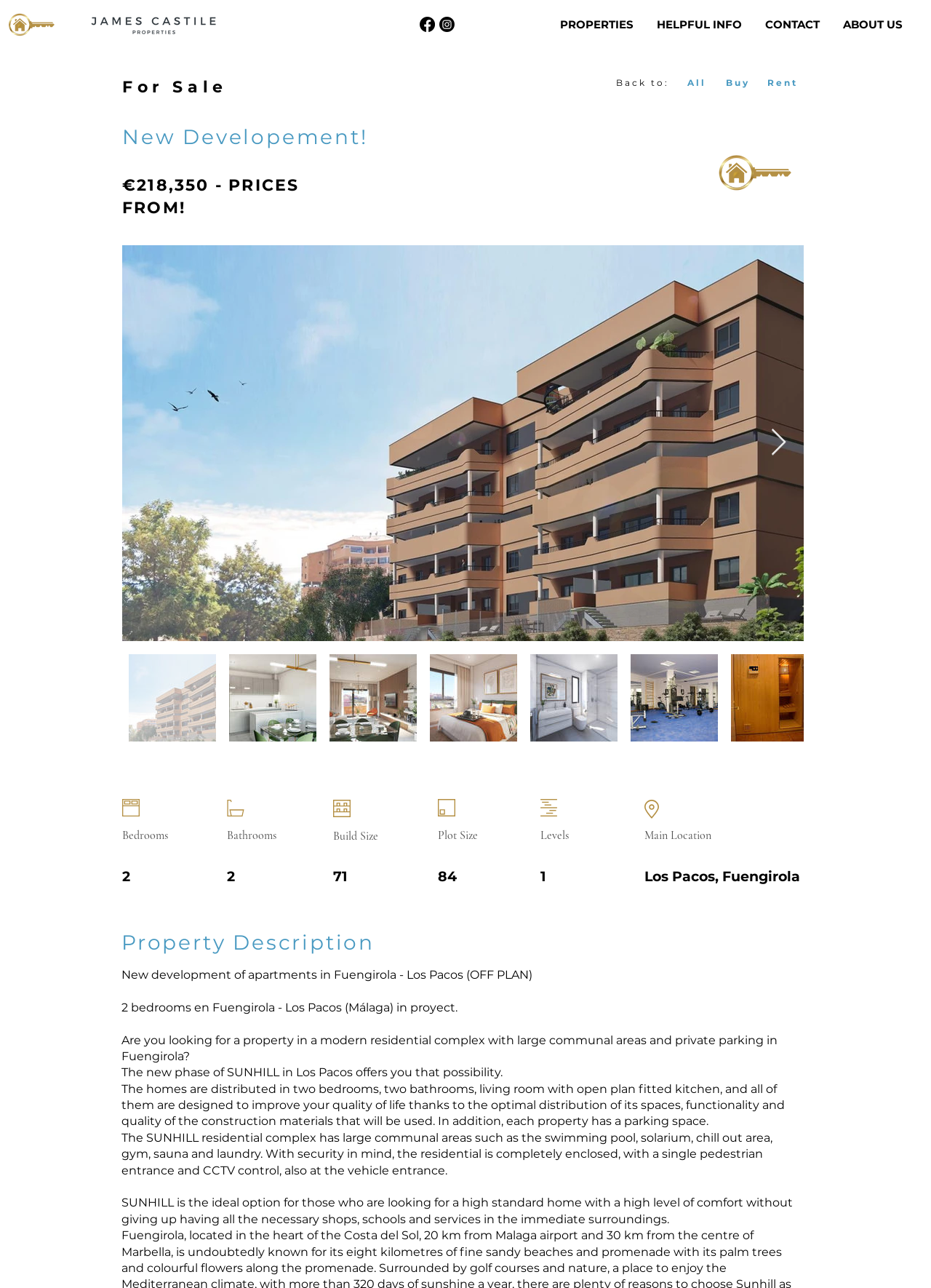Find the bounding box coordinates of the element's region that should be clicked in order to follow the given instruction: "Navigate to the PROPERTIES page". The coordinates should consist of four float numbers between 0 and 1, i.e., [left, top, right, bottom].

[0.59, 0.01, 0.694, 0.029]